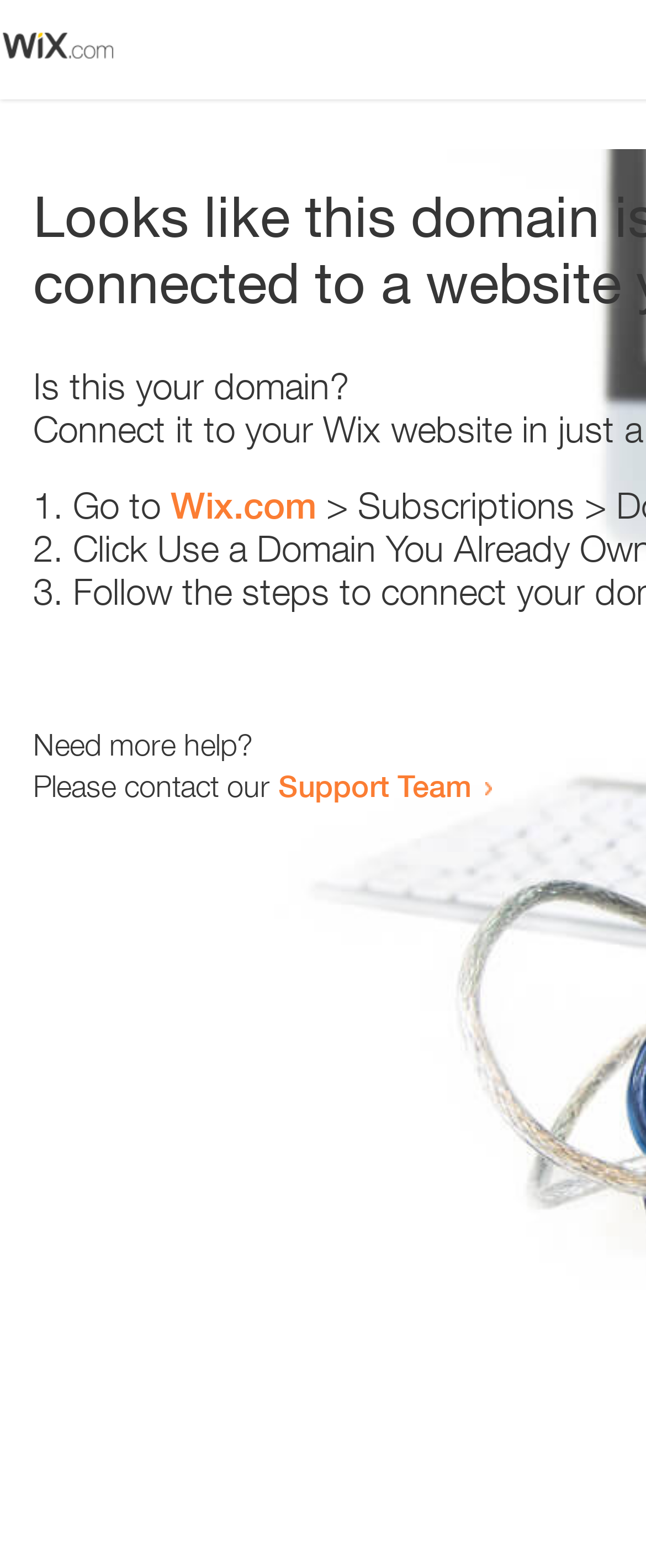How many steps are provided to resolve the issue?
Refer to the image and provide a thorough answer to the question.

The webpage provides a list of steps to resolve the issue, marked as '1.', '2.', and '3.' which indicates that there are three steps in total.